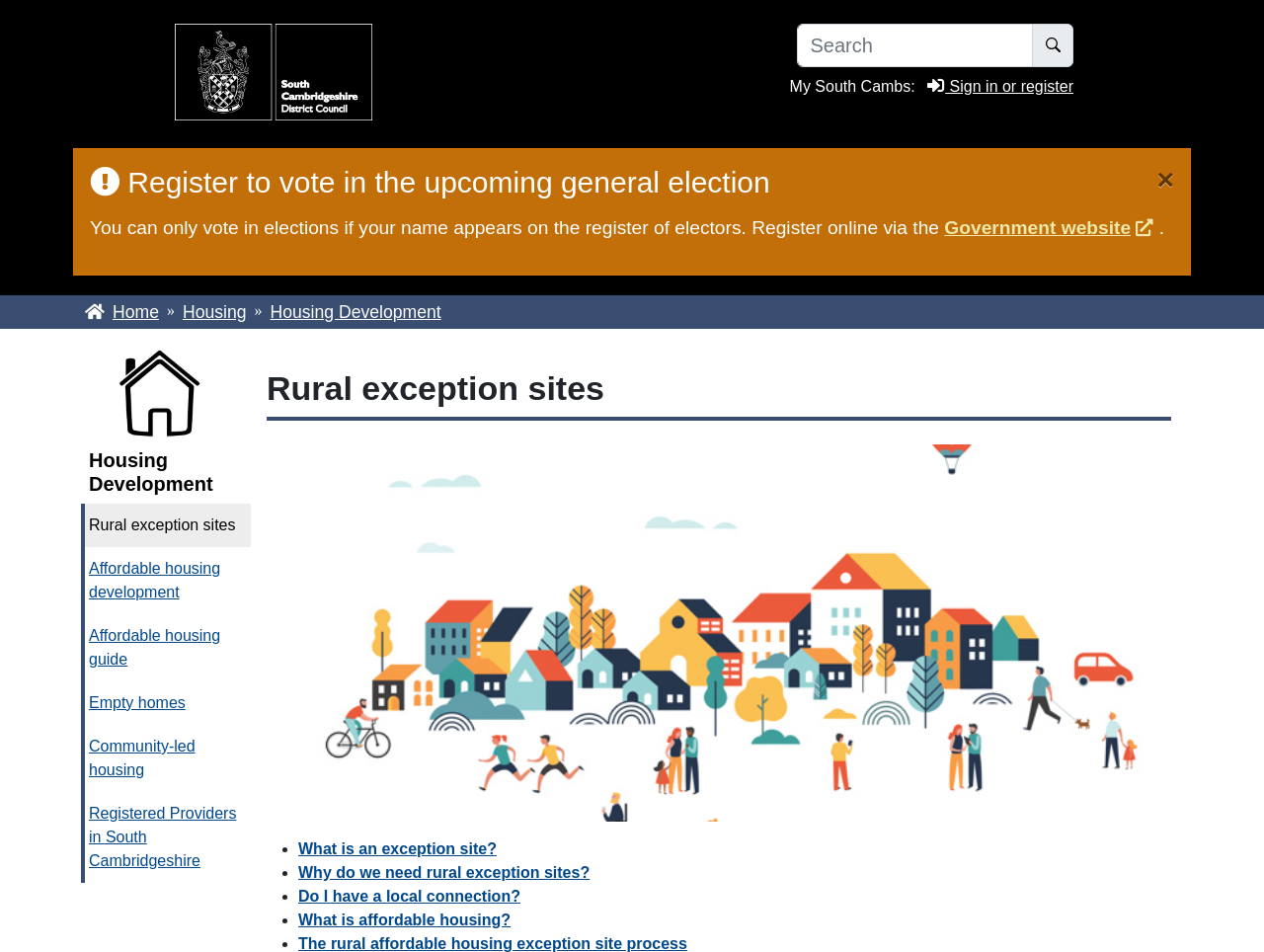Can you give a detailed response to the following question using the information from the image? What is the logo of South Cambridgeshire?

The logo of South Cambridgeshire is located at the top left corner of the webpage, with a bounding box coordinate of [0.138, 0.025, 0.295, 0.127]. It is an image element with the text 'South Cambridgeshire Logo'.